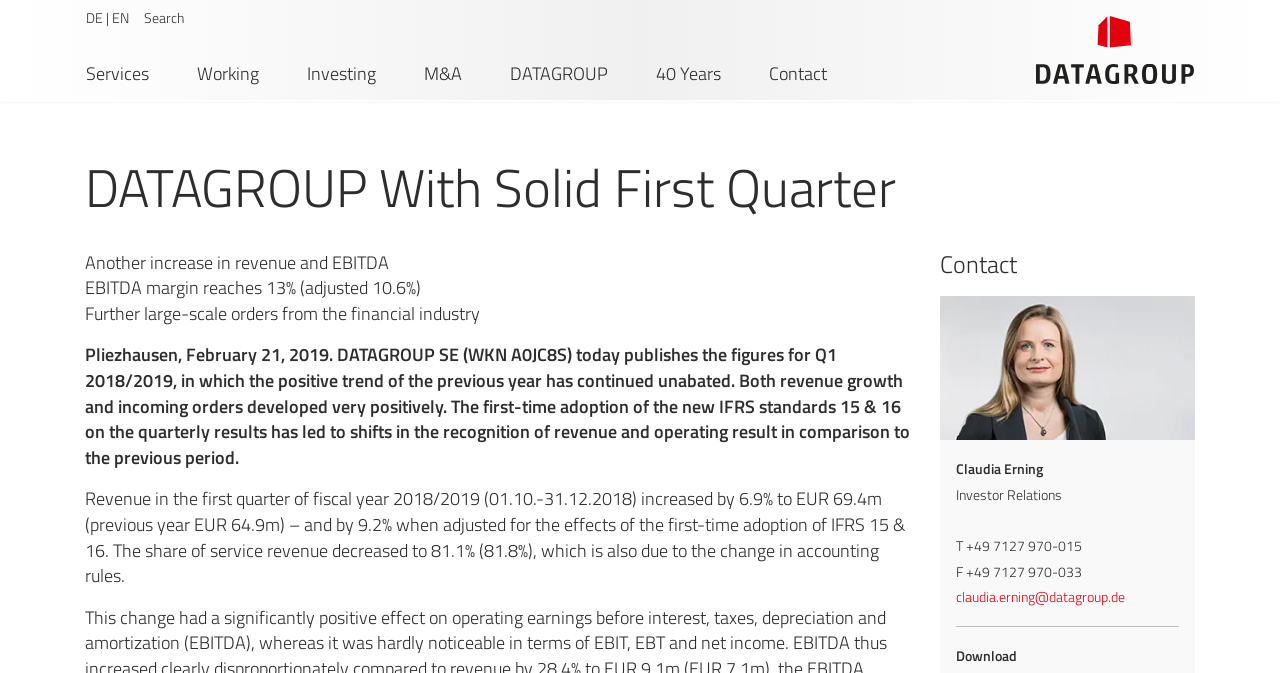Create a detailed narrative of the webpage’s visual and textual elements.

The webpage is about DATAGROUP's financial performance, specifically its solid first quarter. At the top left, there are three links: "DE |", "EN", and "Search". Below these links, there is a row of navigation links, including "Services", "Working", "Investing", "M&A", "DATAGROUP", "40 Years", and "Contact". 

To the right of these navigation links, there is a Datagroup logo, which is an image. Below the logo, there is a main heading that reads "DATAGROUP With Solid First Quarter". 

Under the main heading, there are four paragraphs of text that summarize the company's financial performance. The first paragraph mentions an increase in revenue and EBITDA, while the second paragraph provides more details on the EBITDA margin. The third paragraph talks about large-scale orders from the financial industry, and the fourth paragraph provides a more detailed overview of the company's financial results.

On the right side of the page, there is a section with the heading "Contact". Below this heading, there is contact information for Claudia Erning, including her title, phone number, fax number, and email address. There is also a link to download a file.